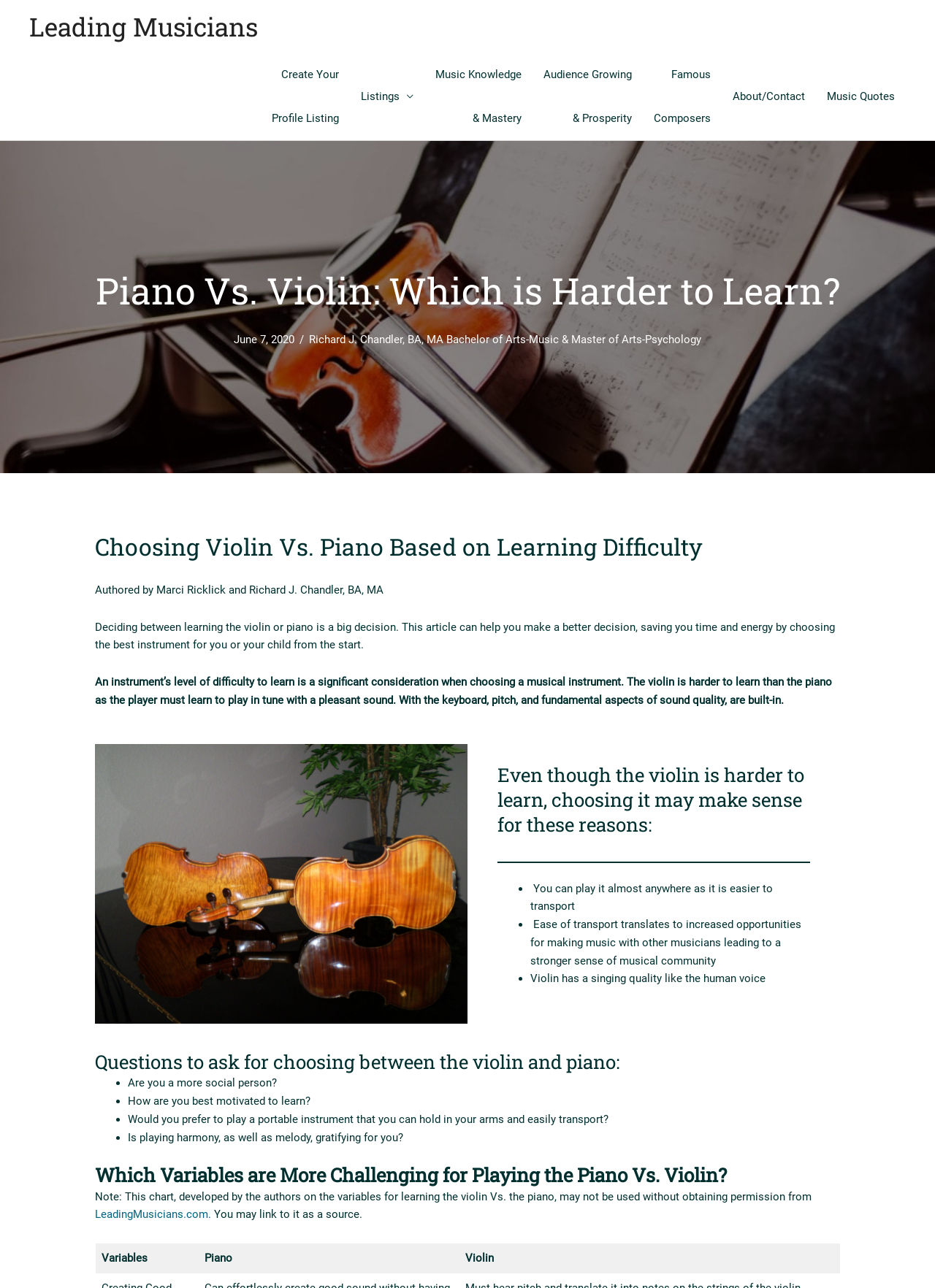Can you pinpoint the bounding box coordinates for the clickable element required for this instruction: "Read the article 'Piano Vs. Violin: Which is Harder to Learn?'"? The coordinates should be four float numbers between 0 and 1, i.e., [left, top, right, bottom].

[0.086, 0.206, 0.914, 0.245]